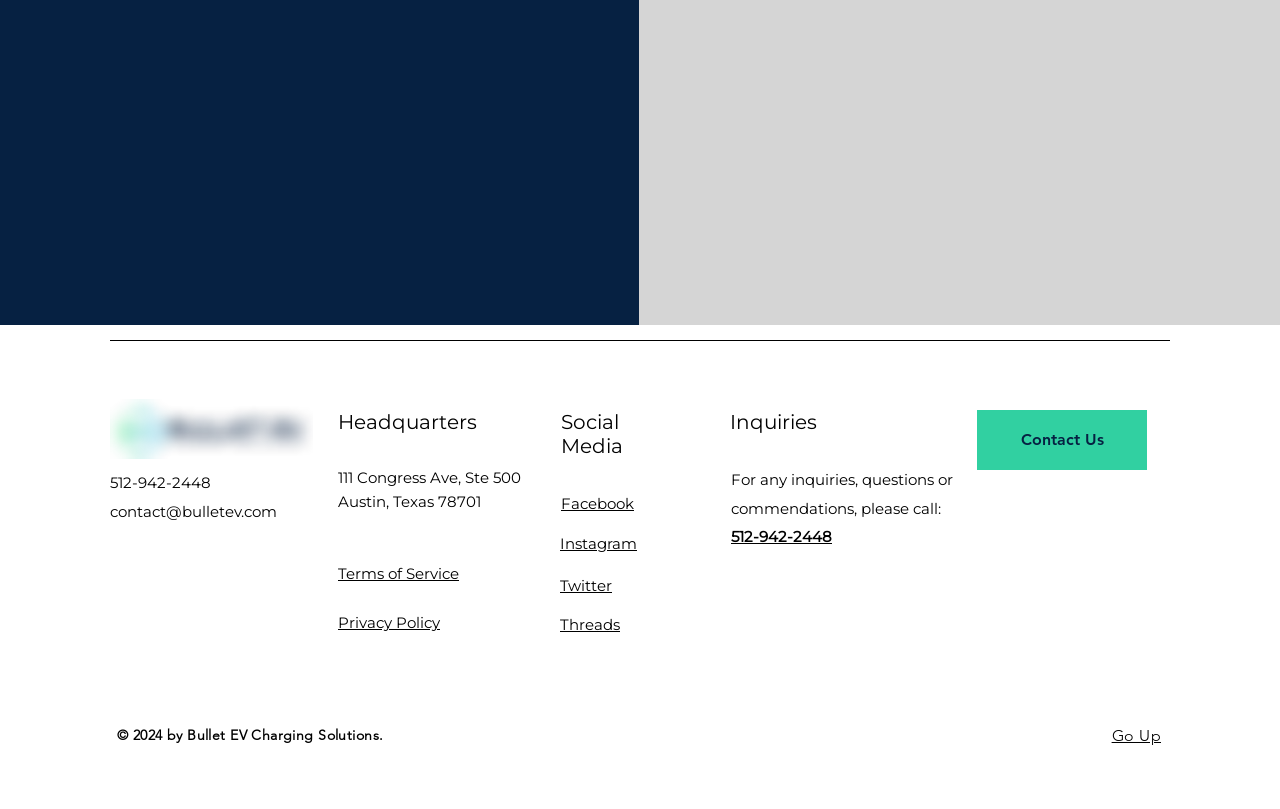Please find the bounding box coordinates of the clickable region needed to complete the following instruction: "Go to the 'Map of the Profession'". The bounding box coordinates must consist of four float numbers between 0 and 1, i.e., [left, top, right, bottom].

None